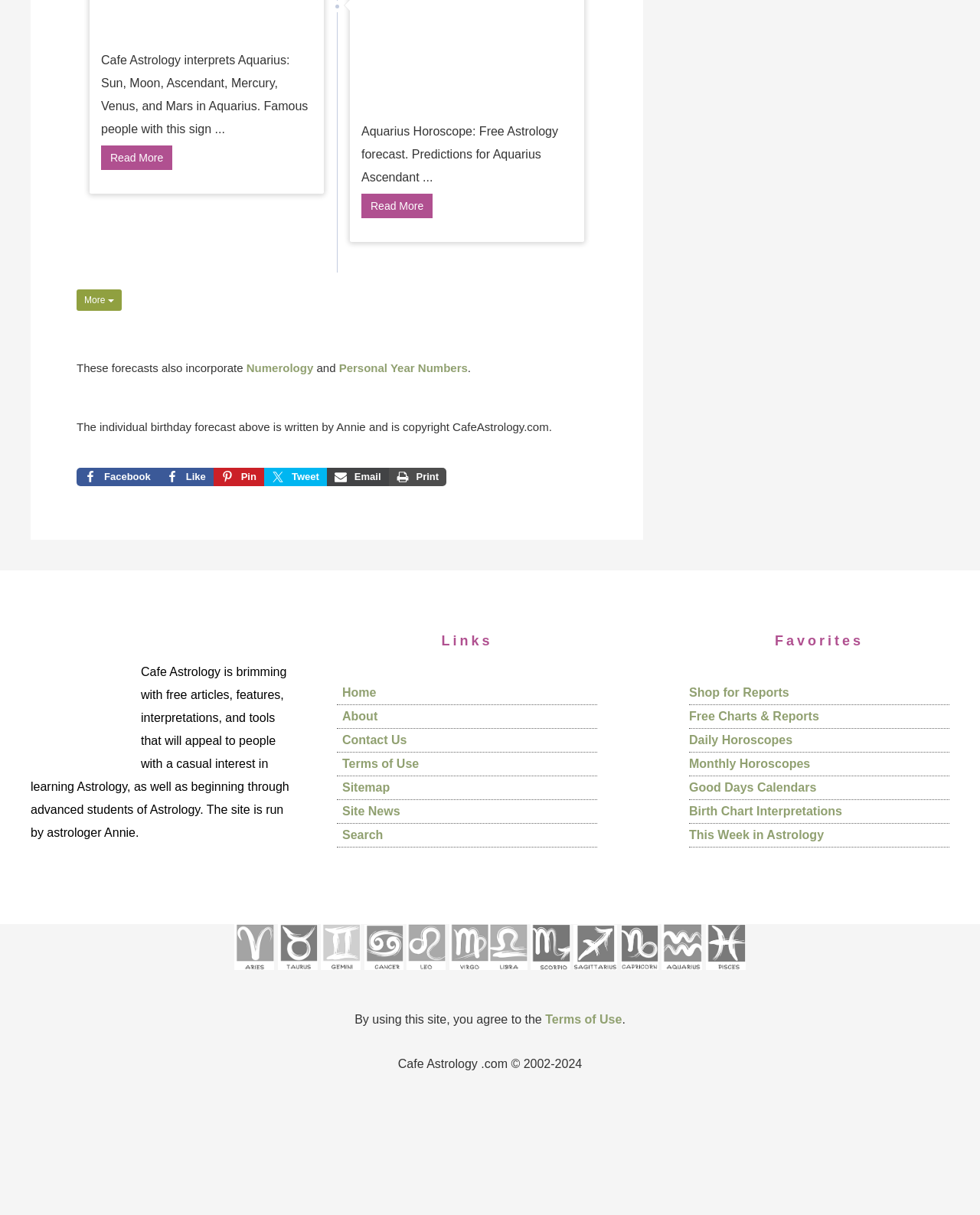Please locate the bounding box coordinates of the element that should be clicked to achieve the given instruction: "Click on the link to see Aquarius sign pages".

[0.675, 0.797, 0.717, 0.808]